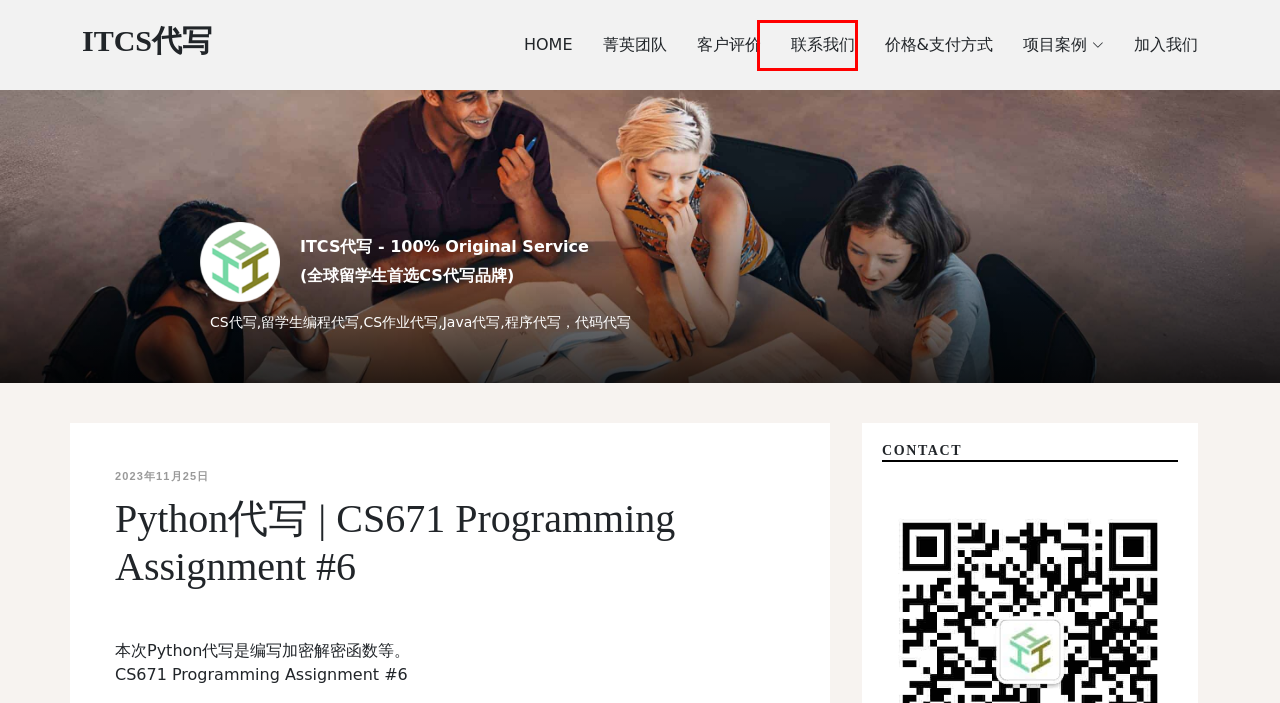View the screenshot of the webpage containing a red bounding box around a UI element. Select the most fitting webpage description for the new page shown after the element in the red bounding box is clicked. Here are the candidates:
A. ITCS代写招聘 | 覆盖全学科写手兼职 | TOP提成报酬 | CS统计工程商科金融文学艺术 | ITCS代写
B. 地表最强留学生ITCS代写服务｜Python, Java, 等各类CS代码全覆盖
C. ITCS代写怎么样?100%真实客户评价 | ITCS代写
D. Contact | ITCS代写
E. 全部代写 Archives - ITCS代写
F. 菁英团队 | ITCS代写
G. IT代写 ｜ FIT5145: Foundations of Data Science Assignments 1 & 3: Business and Data Case Study - ITCS代写
H. 留学生CS代写价格 | 编程代写多少钱 | CS代做收费标准 | ITCS代写

D